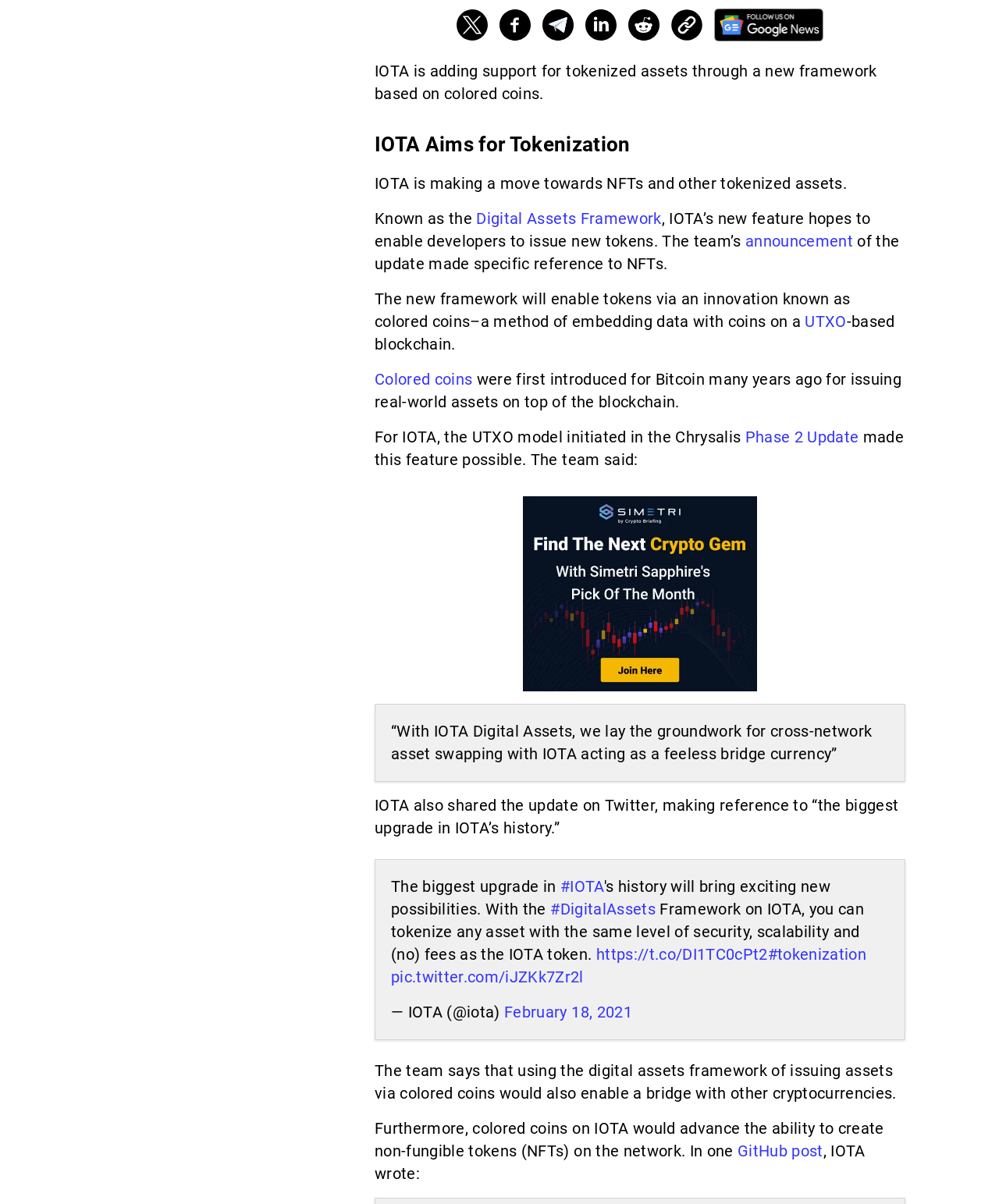Determine the bounding box coordinates for the area that needs to be clicked to fulfill this task: "Click the 'facebook icon'". The coordinates must be given as four float numbers between 0 and 1, i.e., [left, top, right, bottom].

[0.5, 0.023, 0.531, 0.036]